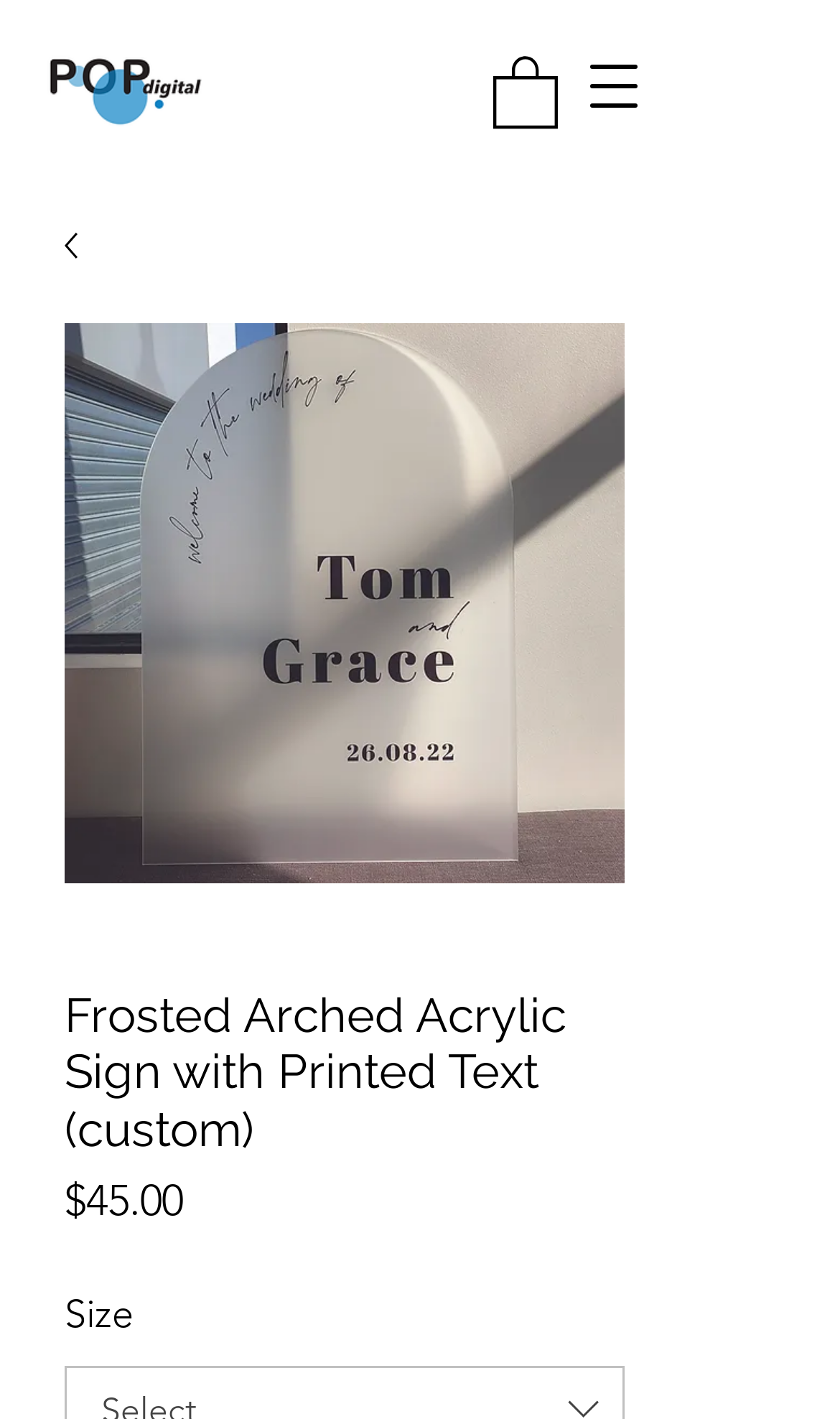Using the information shown in the image, answer the question with as much detail as possible: Can the product be customized?

I determined that the product can be customized by looking at the text 'with Printed Text (custom)' in the product name, which implies that the product can be customized with printed text.